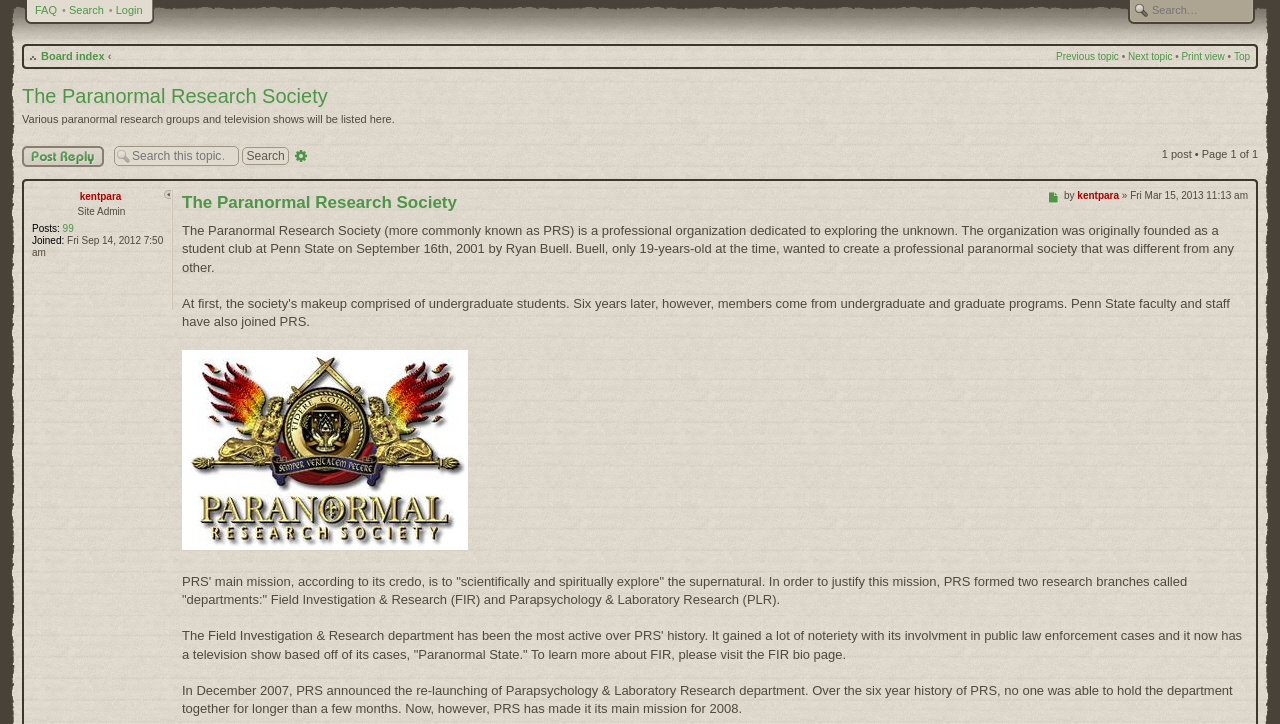How many posts are there in this topic?
Provide a detailed answer to the question using information from the image.

I found the answer by looking at the static text element with the text '1 post • Page' which is located near the top of the webpage. This text suggests that there is only one post in this topic.